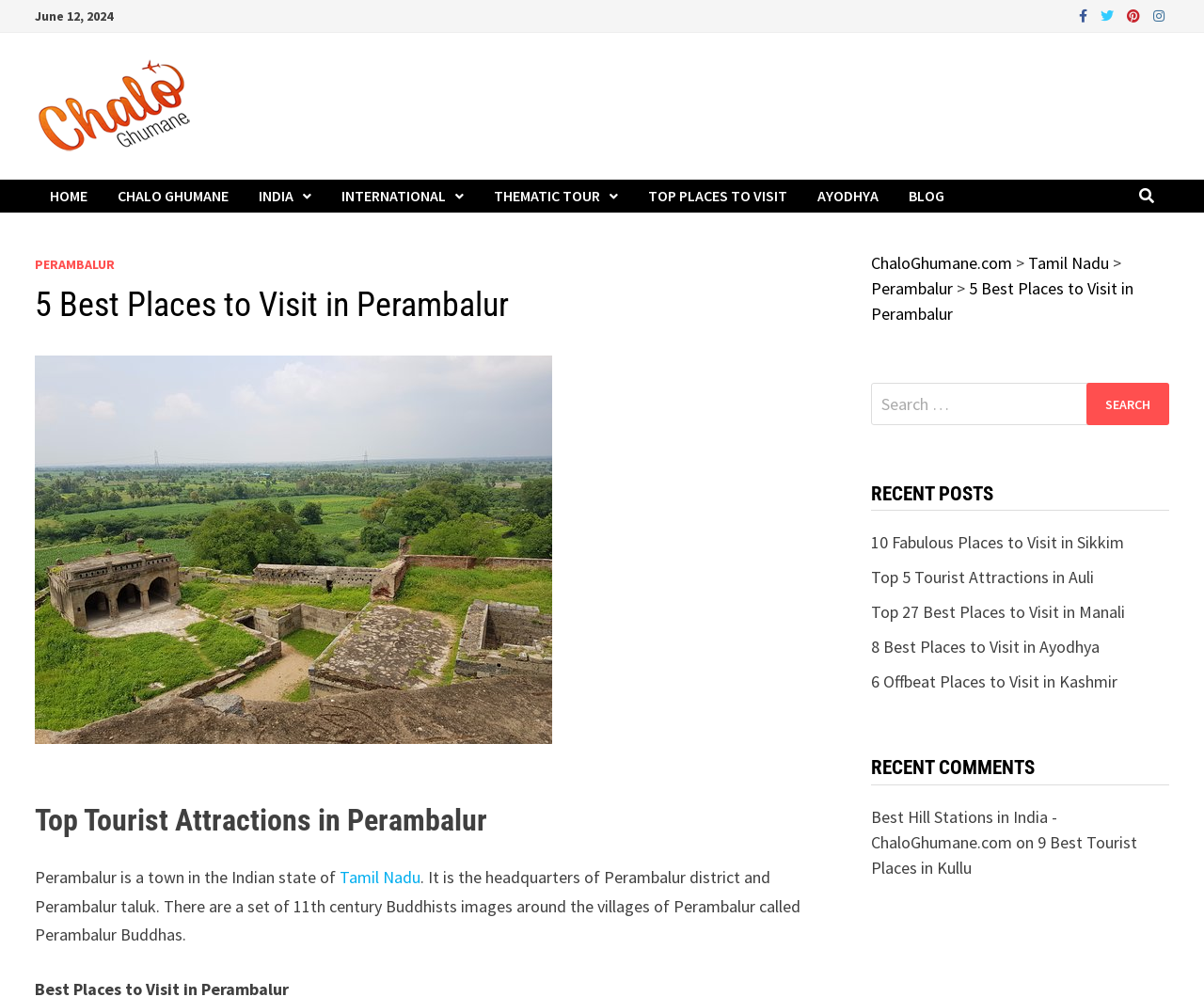Please respond to the question with a concise word or phrase:
What is the name of the website?

ChaloGhumane.com